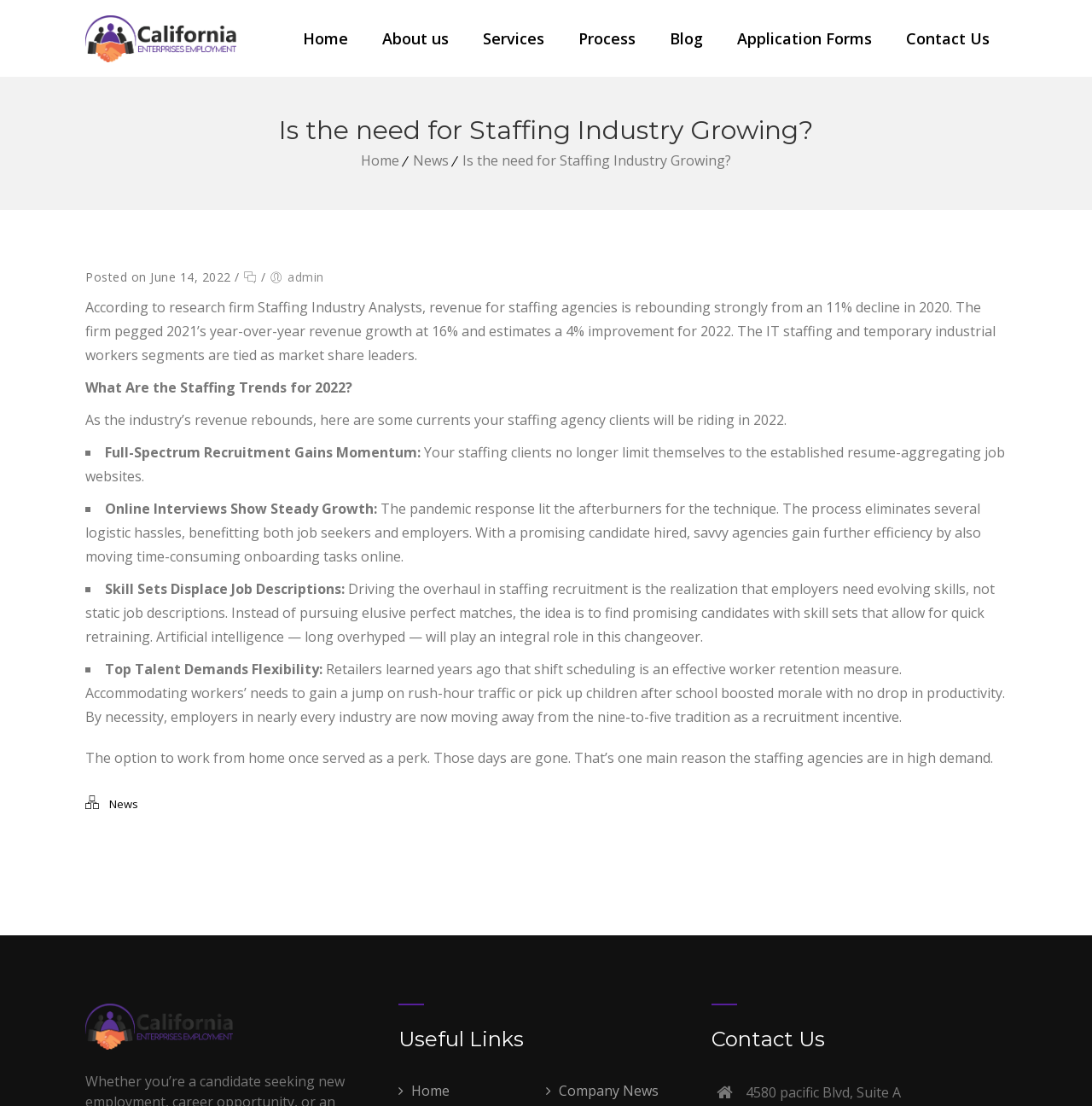Find the bounding box of the element with the following description: "admin". The coordinates must be four float numbers between 0 and 1, formatted as [left, top, right, bottom].

[0.263, 0.243, 0.296, 0.258]